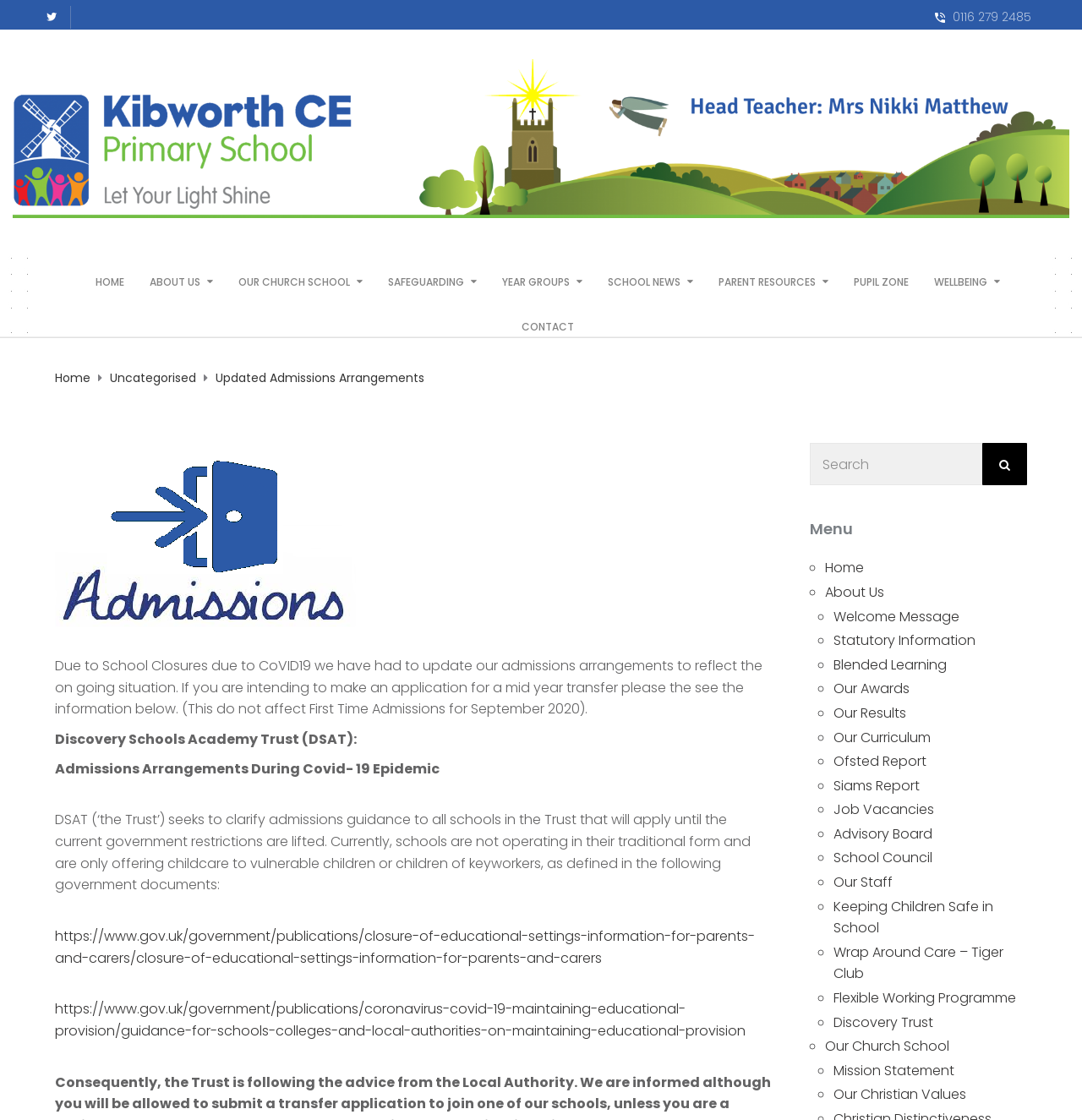Determine the bounding box coordinates of the clickable area required to perform the following instruction: "Read 'Admissions Arrangements During Covid- 19 Epidemic'". The coordinates should be represented as four float numbers between 0 and 1: [left, top, right, bottom].

[0.051, 0.678, 0.406, 0.695]